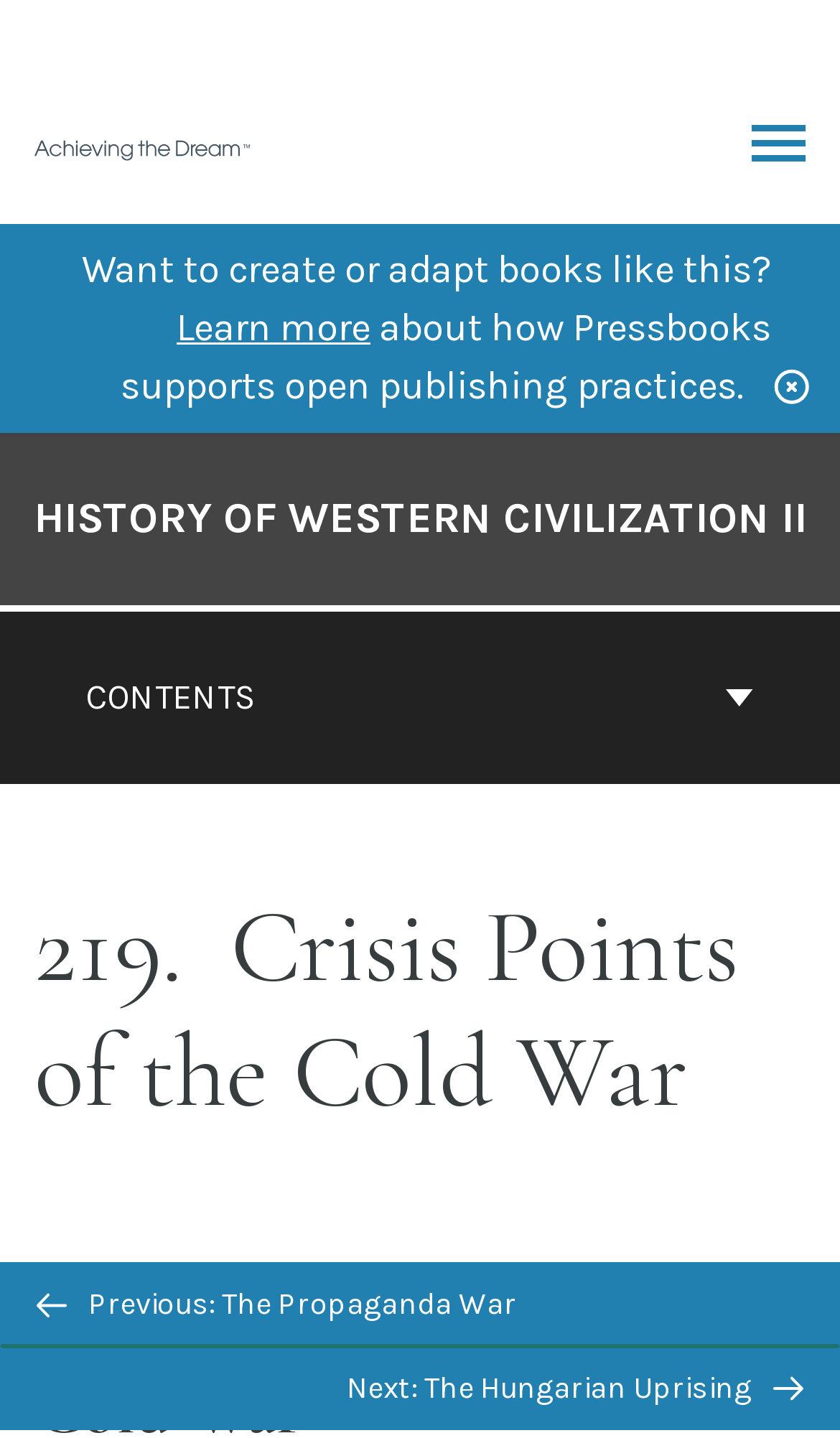Please identify the bounding box coordinates of the clickable area that will allow you to execute the instruction: "Go to the previous chapter: The Propaganda War".

[0.0, 0.878, 1.0, 0.936]